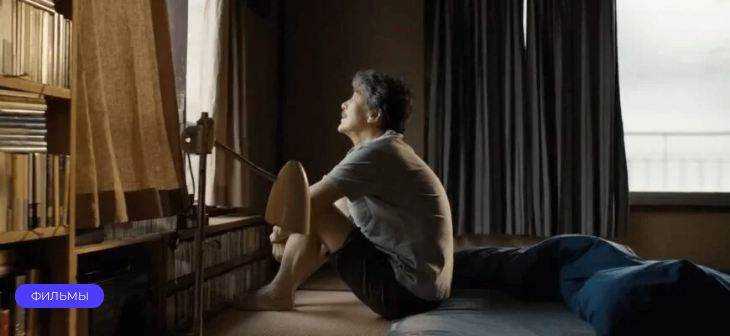What is on the wooden shelf behind the man?
Analyze the screenshot and provide a detailed answer to the question.

According to the caption, the wooden shelf behind the man is filled with numerous books and records, suggesting his interests and hobbies.